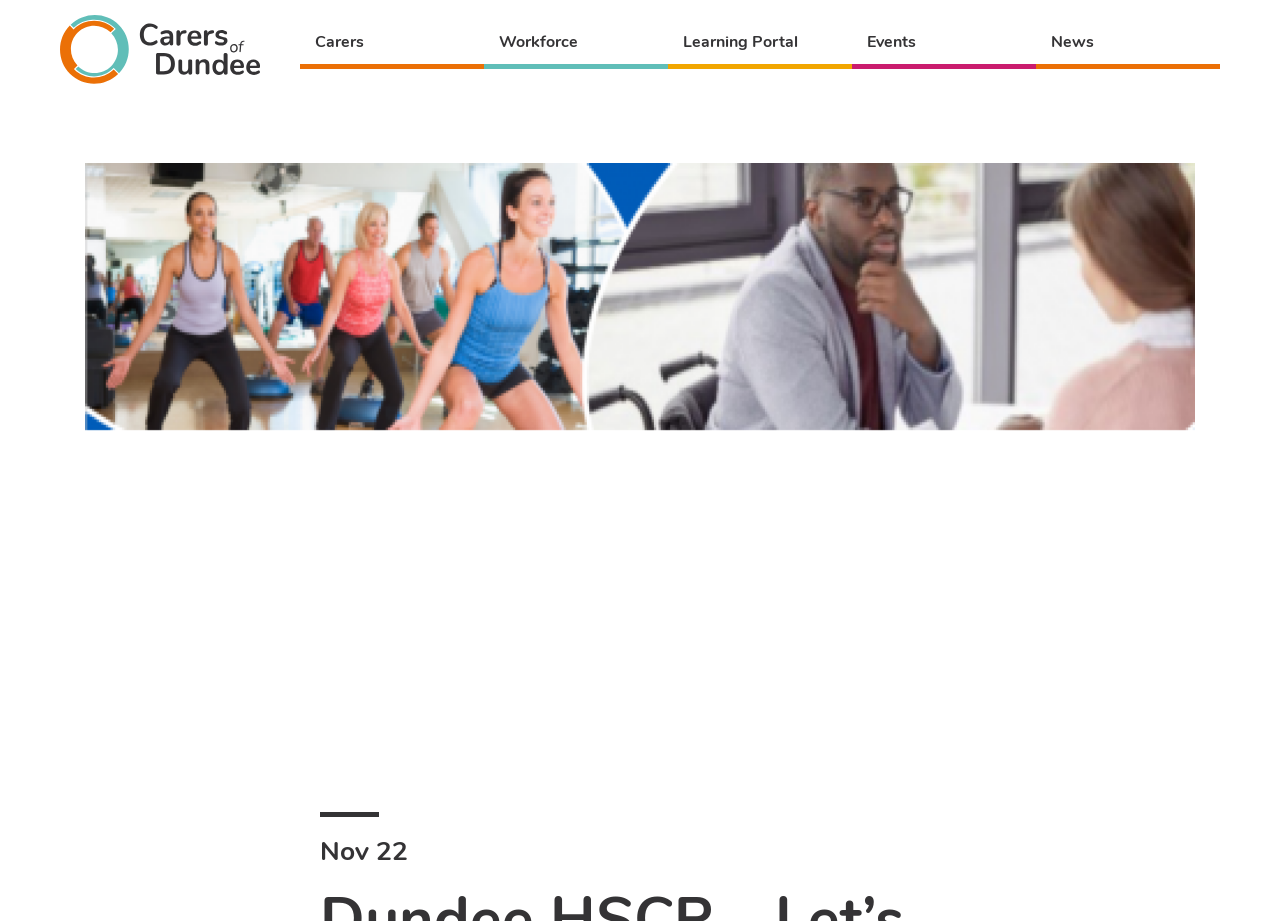How many links are there in the top navigation bar?
Please respond to the question with a detailed and informative answer.

The top navigation bar contains links to 'Carers', 'Workforce', 'Learning Portal', 'Events', and 'News', which makes a total of 5 links.